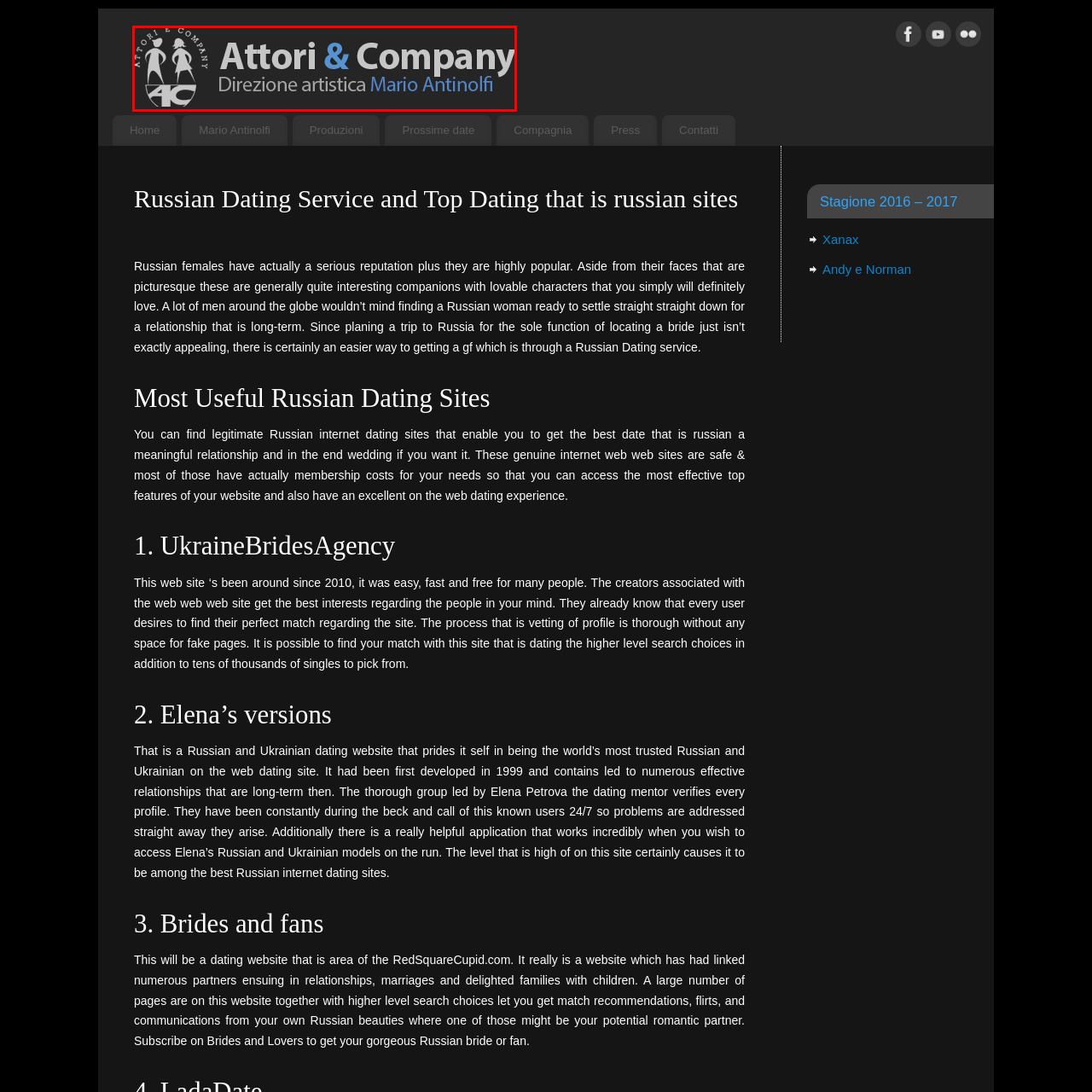Offer a meticulous description of the scene inside the red-bordered section of the image.

The image showcases the logo of "Attori & Company," featuring a stylish design that incorporates silhouettes of a man and a woman, symbolizing the company's focus on artistic and theatrical direction. The brand name "Attori & Company" is prominently displayed in modern typography, with "Attori" in a bold font and "& Company" in a slightly lighter style, creating a visually appealing contrast. Below the main logo, the text "Direzione artistica Mario Antinolfi" highlights the artistic direction led by Mario Antinolfi, emphasizing the craftsmanship and creativity associated with the company. The overall aesthetic is professional and sophisticated, encapsulating the essence of a creative agency dedicated to the arts.